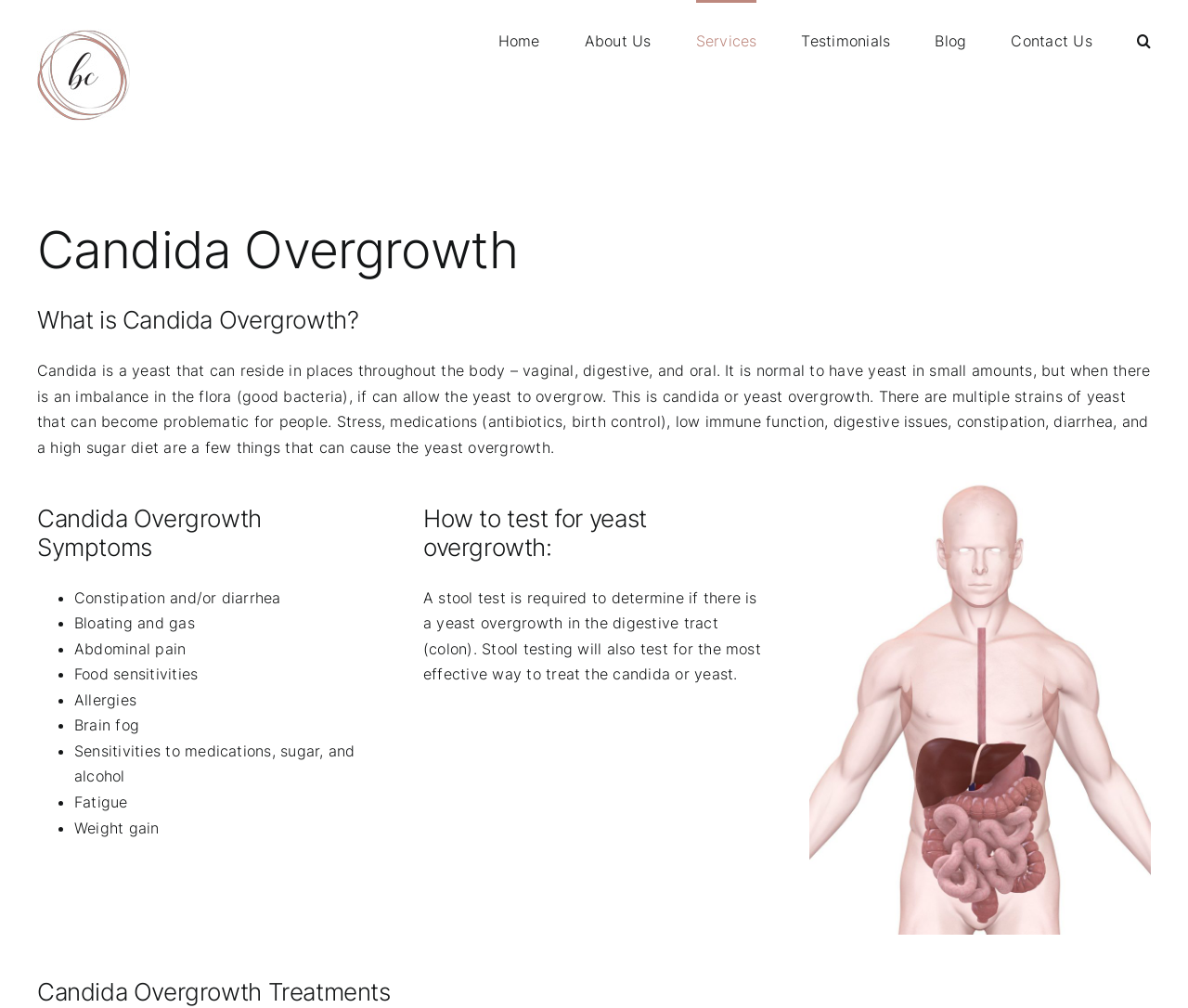Please determine the bounding box coordinates of the element to click on in order to accomplish the following task: "View the PRICE LIST". Ensure the coordinates are four float numbers ranging from 0 to 1, i.e., [left, top, right, bottom].

None